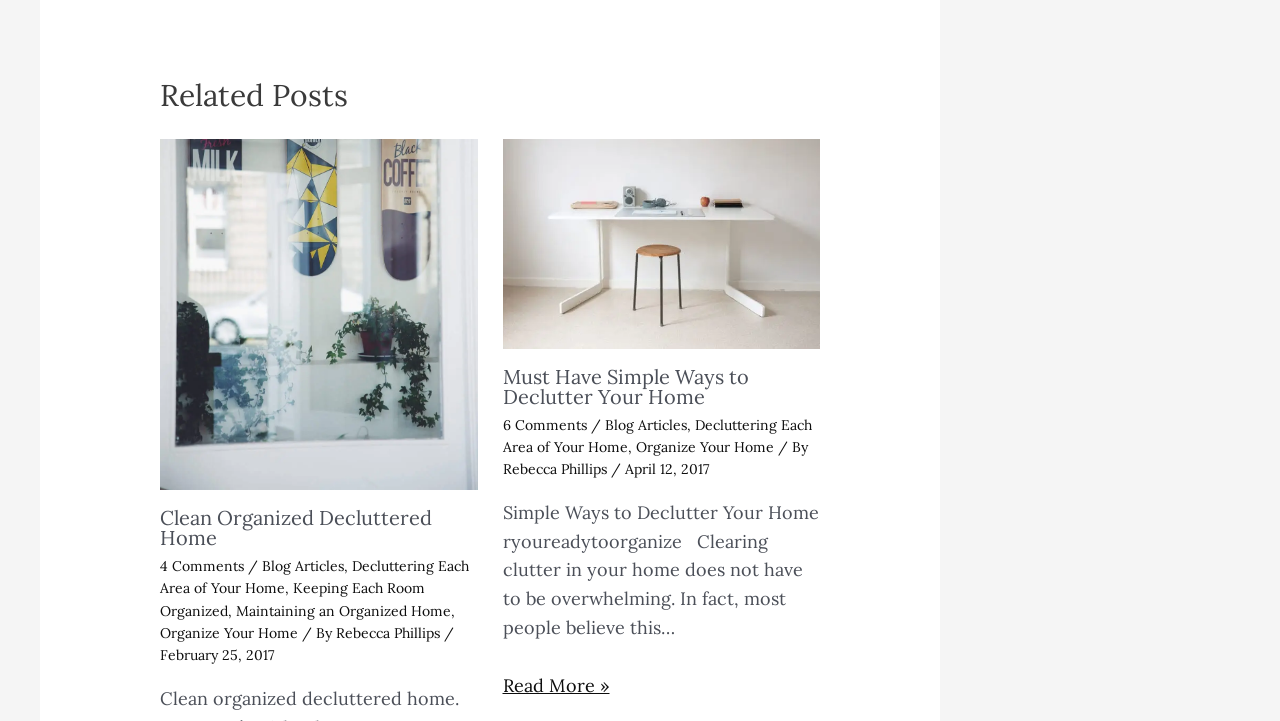Given the description "Organize Your Home", determine the bounding box of the corresponding UI element.

[0.496, 0.608, 0.604, 0.633]